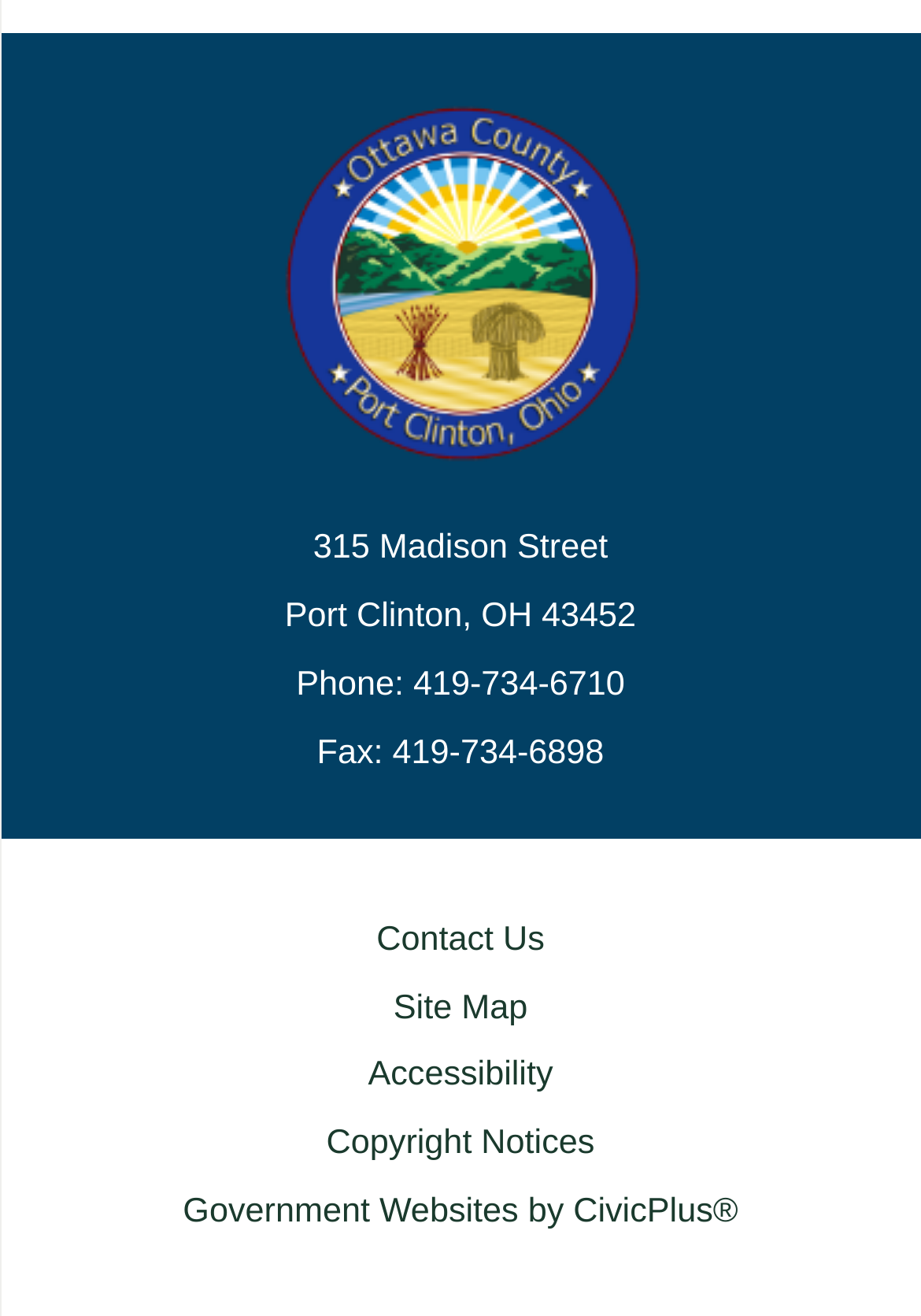What is the street address?
Carefully analyze the image and provide a thorough answer to the question.

I found the street address by looking at the 'Info Advanced' region, where I saw a StaticText element with the text '315 Madison Street'.